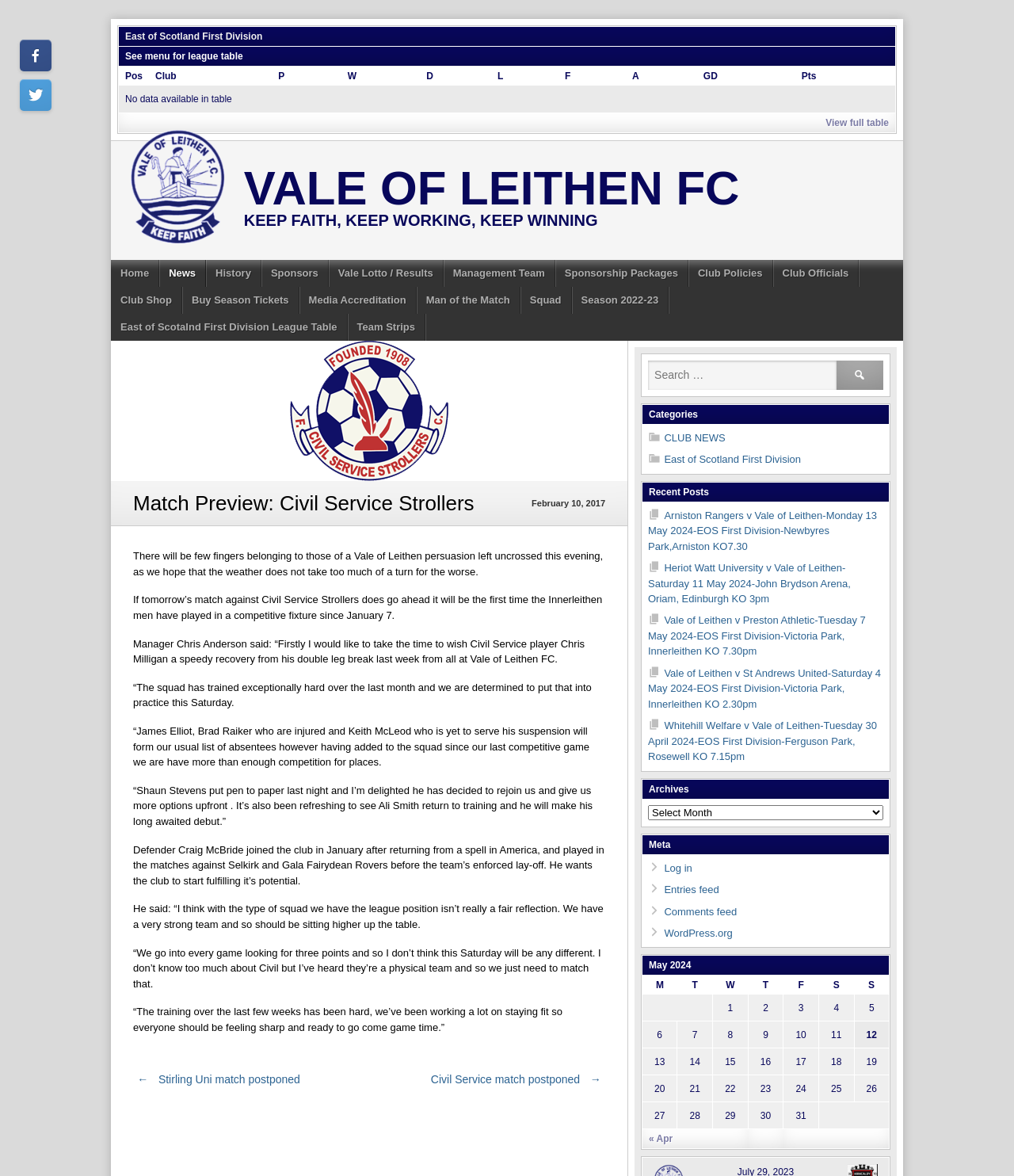Determine the bounding box coordinates of the clickable region to follow the instruction: "Go to Vale of Leithen FC homepage".

[0.125, 0.131, 0.225, 0.21]